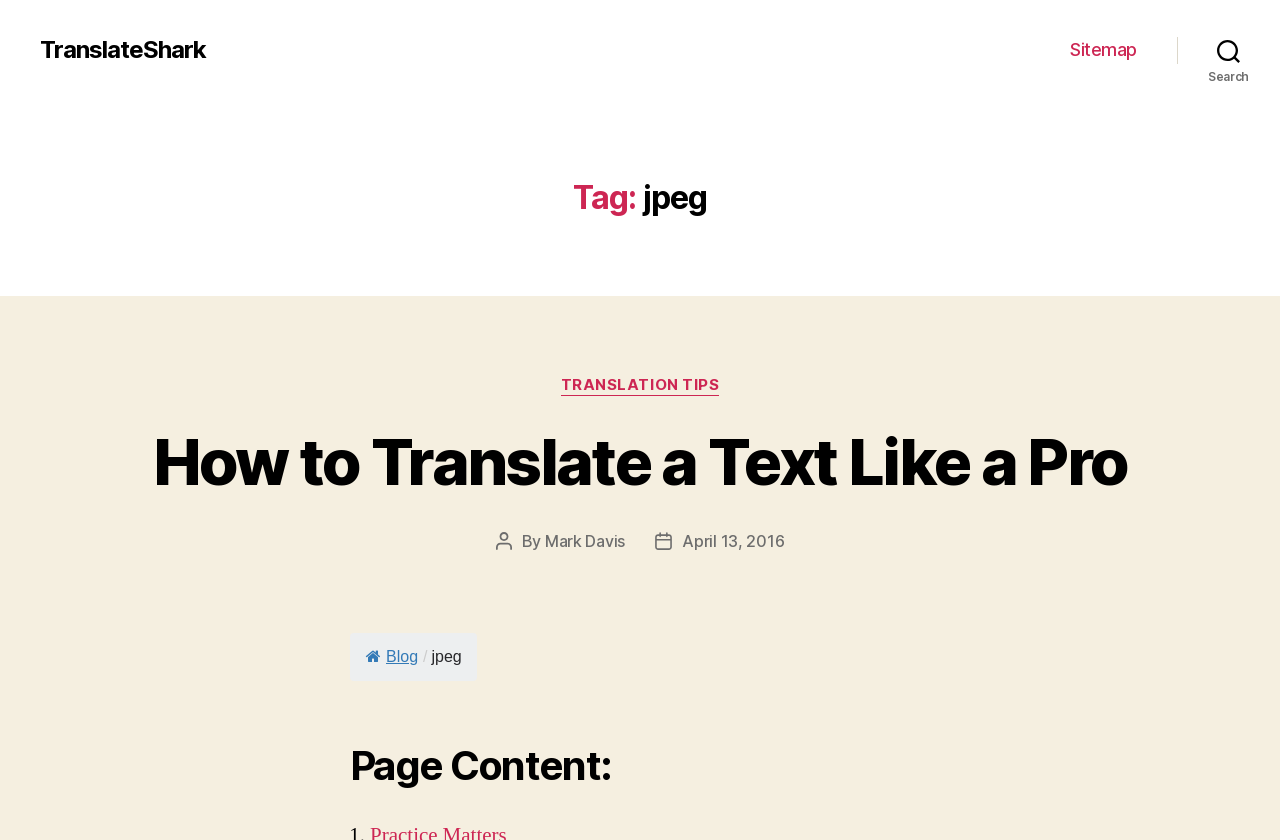From the image, can you give a detailed response to the question below:
What is the navigation menu item next to 'TranslateShark'?

I determined the navigation menu item by looking at the top navigation section, where it says 'TranslateShark' followed by 'Sitemap'. This suggests that the navigation menu item next to 'TranslateShark' is 'Sitemap'.